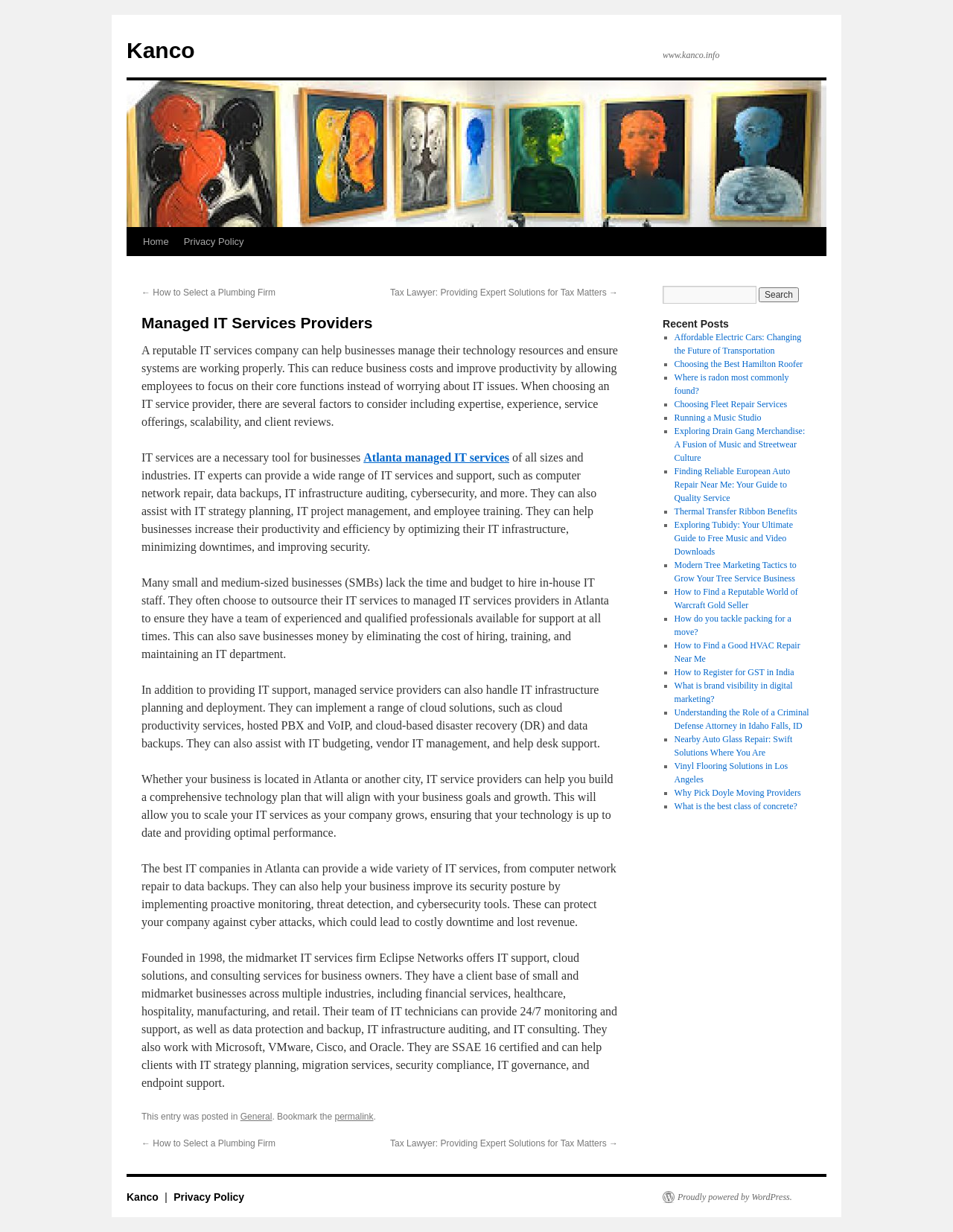Please identify the bounding box coordinates of the area that needs to be clicked to follow this instruction: "Click on 'Atlanta managed IT services'".

[0.381, 0.366, 0.534, 0.377]